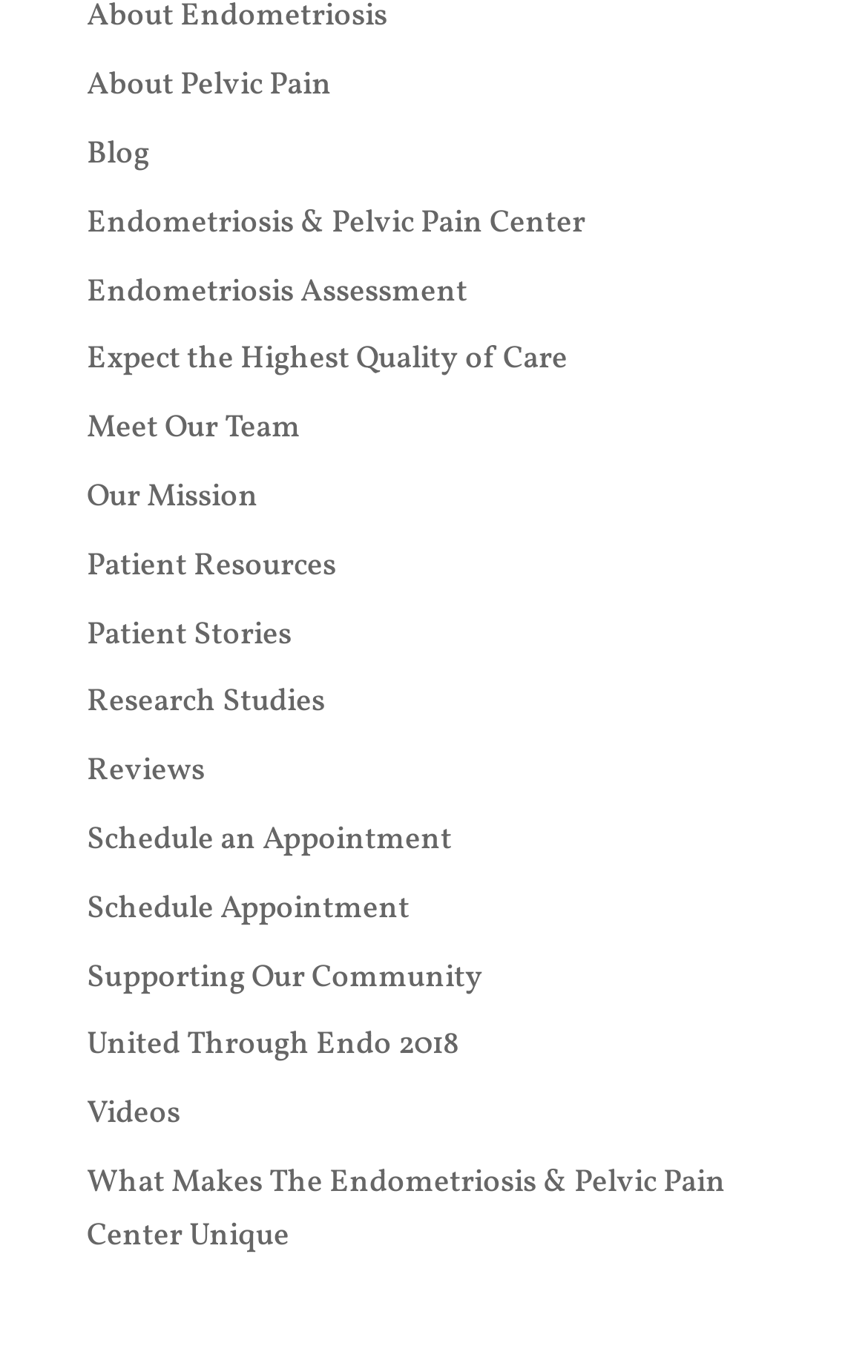How many links are in the top navigation menu?
Respond with a short answer, either a single word or a phrase, based on the image.

17